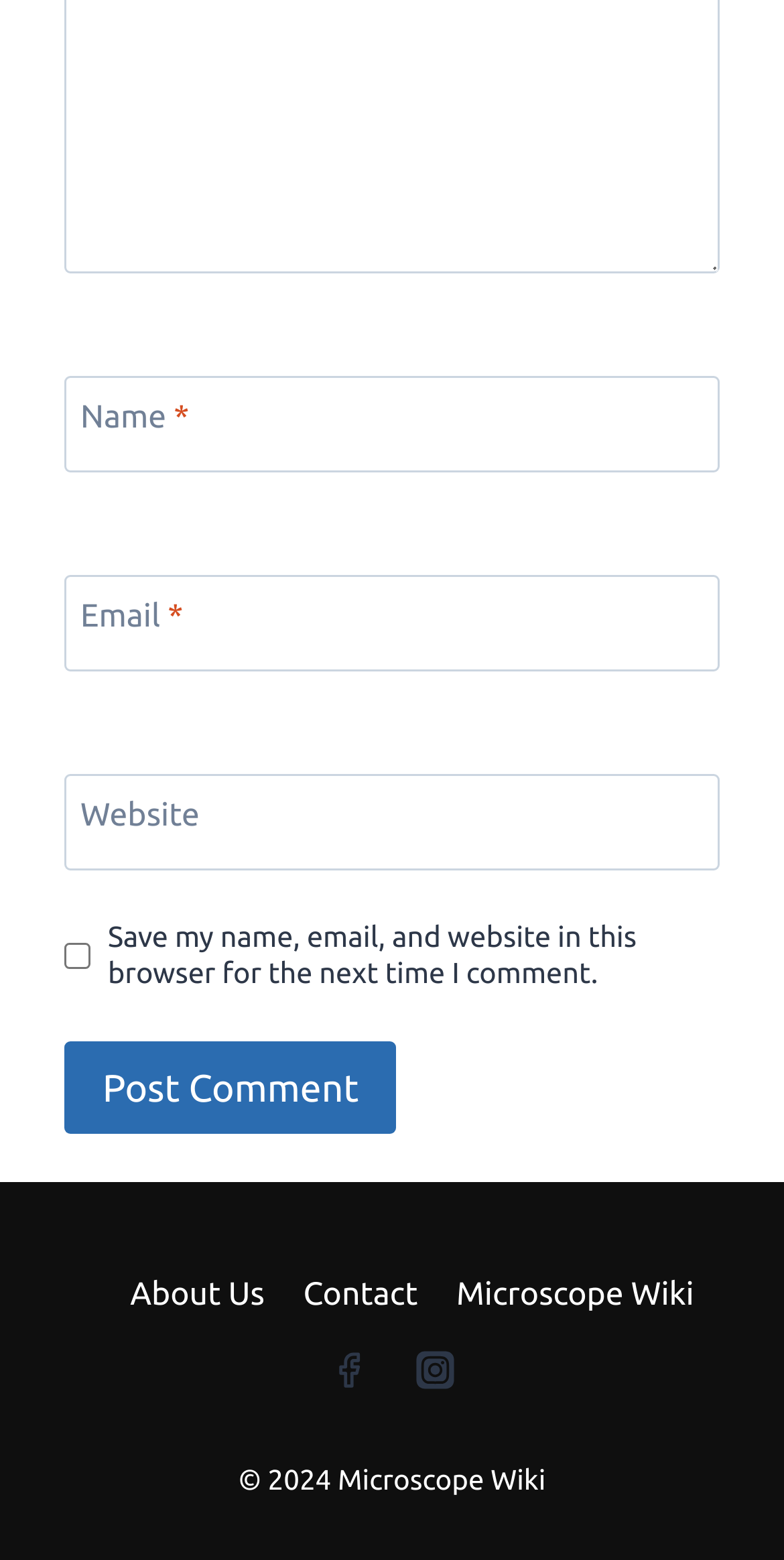Given the description "name="submit" value="Post Comment"", provide the bounding box coordinates of the corresponding UI element.

[0.082, 0.668, 0.506, 0.726]